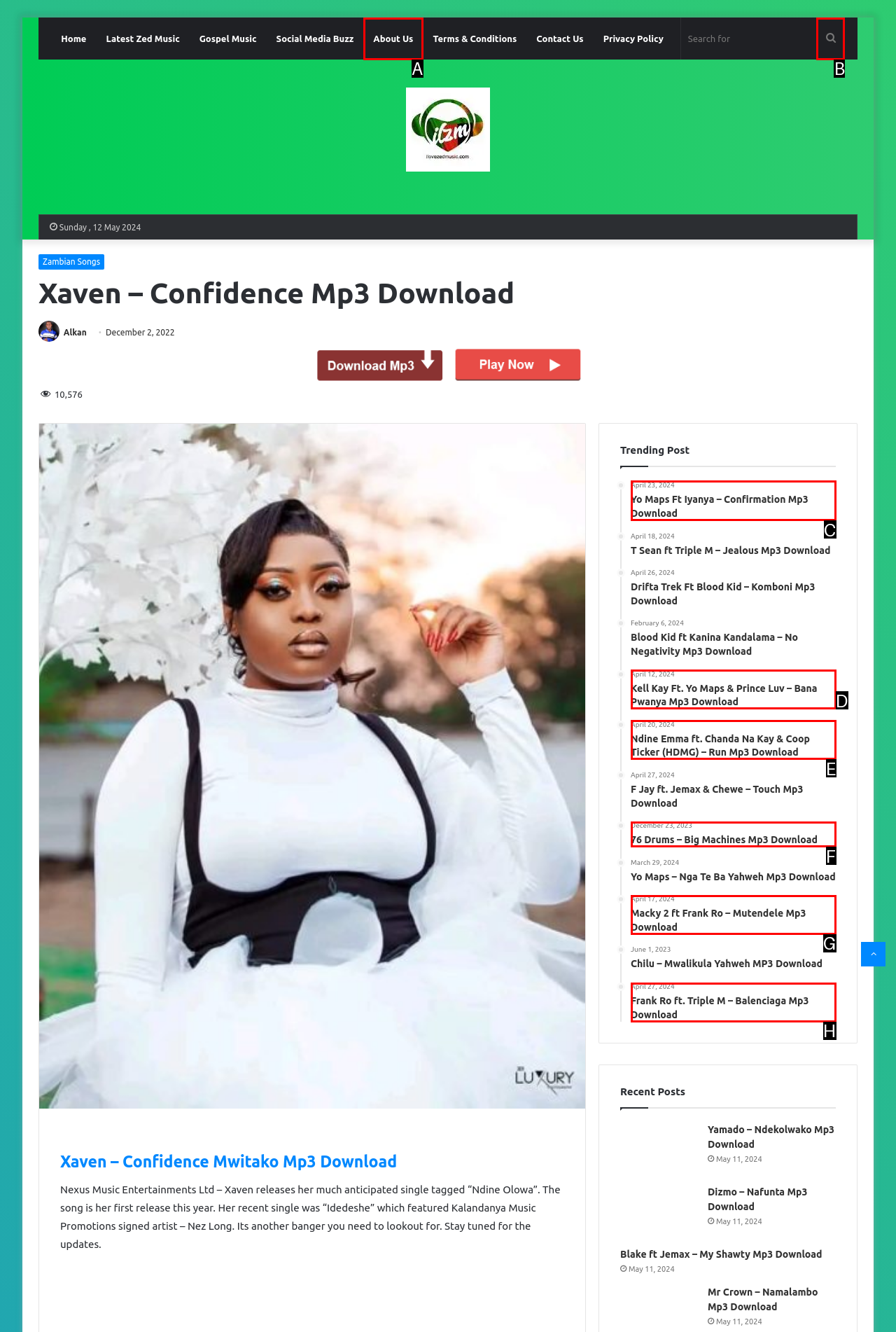Select the letter of the UI element that matches this task: Read about Yo Maps Ft Iyanya – Confirmation Mp3 Download
Provide the answer as the letter of the correct choice.

C